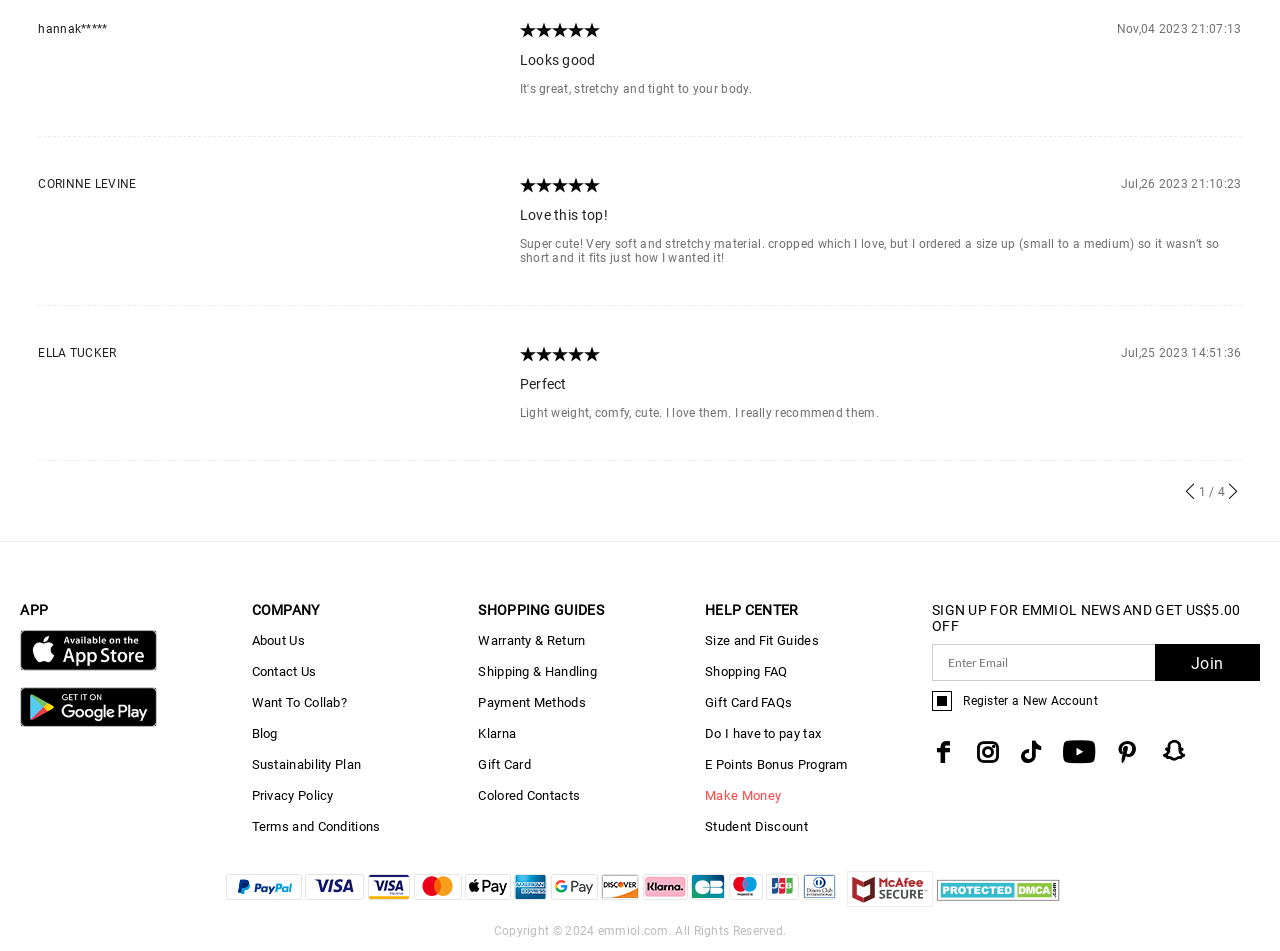Please indicate the bounding box coordinates of the element's region to be clicked to achieve the instruction: "Get help with size and fit guides". Provide the coordinates as four float numbers between 0 and 1, i.e., [left, top, right, bottom].

[0.551, 0.666, 0.64, 0.682]